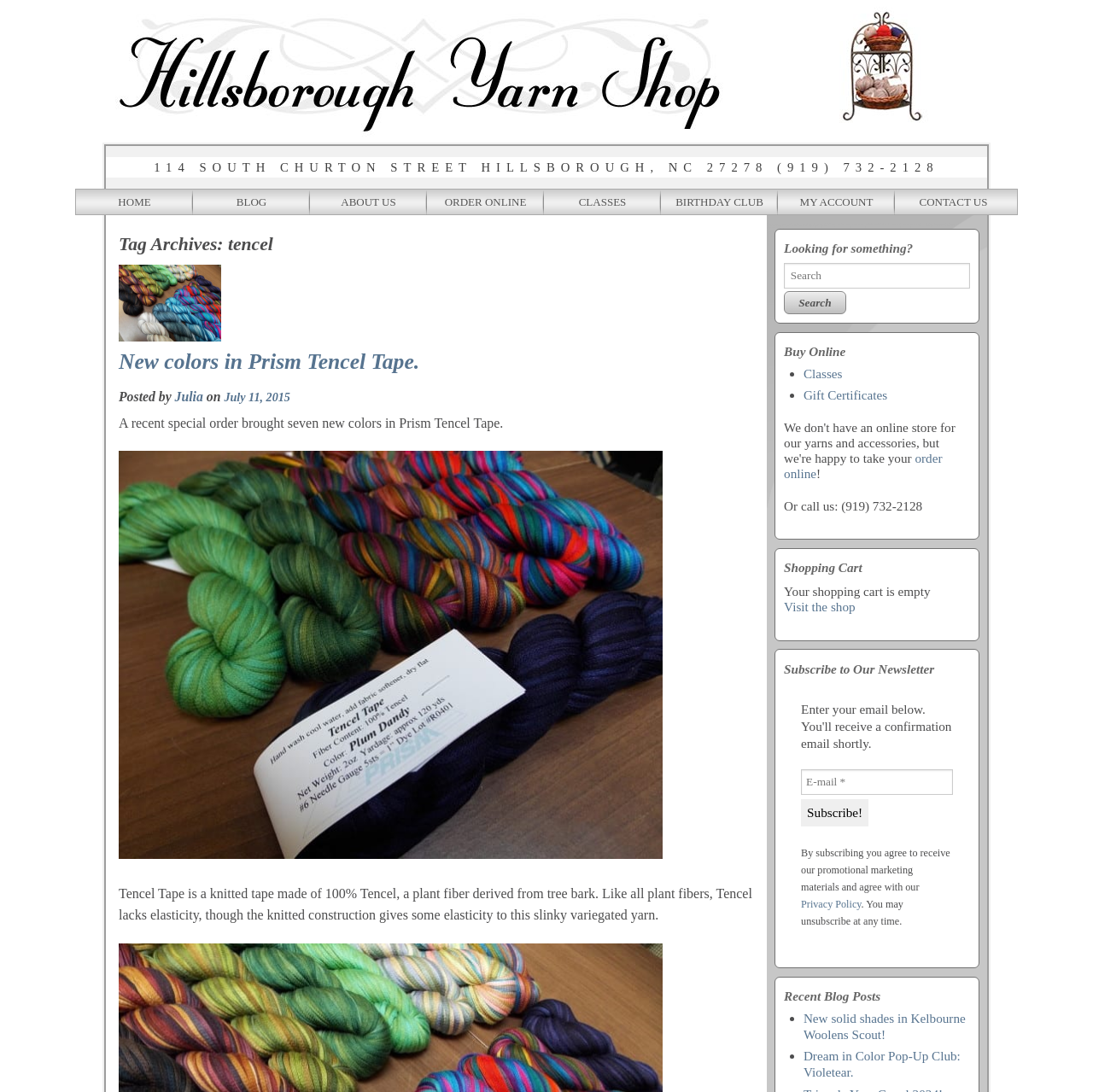Specify the bounding box coordinates of the area to click in order to execute this command: 'Subscribe to the newsletter'. The coordinates should consist of four float numbers ranging from 0 to 1, and should be formatted as [left, top, right, bottom].

[0.733, 0.732, 0.795, 0.757]